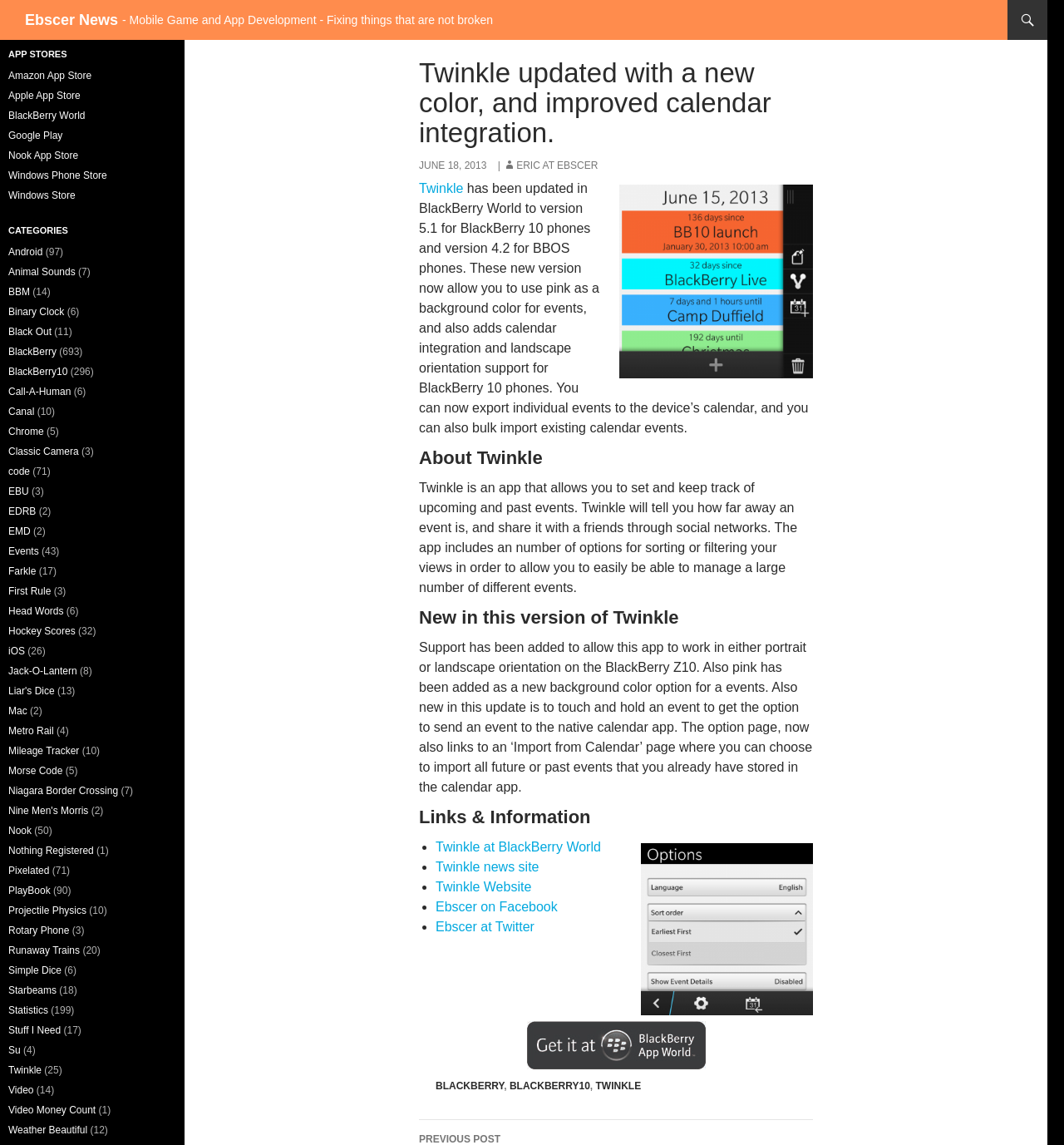Provide a comprehensive caption for the webpage.

The webpage is about Twinkle, an app that allows users to set and keep track of upcoming and past events. The page is divided into several sections. At the top, there is a heading "Ebscer News" followed by a subheading "Twinkle updated with a new color, and improved calendar integration." Below this, there is a brief description of the app and its features.

The main content of the page is divided into several sections, including "About Twinkle", "New in this version of Twinkle", and "Links & Information". The "About Twinkle" section provides a brief overview of the app's features, including its ability to set and keep track of events, share events with friends through social networks, and sort or filter views to manage a large number of events.

The "New in this version of Twinkle" section highlights the new features added to the app, including support for landscape orientation on BlackBerry Z10, the addition of pink as a new background color option, and the ability to export individual events to the device's calendar.

The "Links & Information" section provides links to various resources, including Twinkle's website, news site, and social media profiles. There are also links to download the app from different app stores, including BlackBerry World, Apple App Store, and Google Play.

On the right-hand side of the page, there are several links to other categories, including Android, Animal Sounds, BBM, and BlackBerry. Each category has a number in parentheses, indicating the number of posts or articles related to that category.

At the bottom of the page, there is a section titled "Post navigation" and another section titled "APP STORES" with links to various app stores. There is also a section titled "CATEGORIES" with links to different categories.